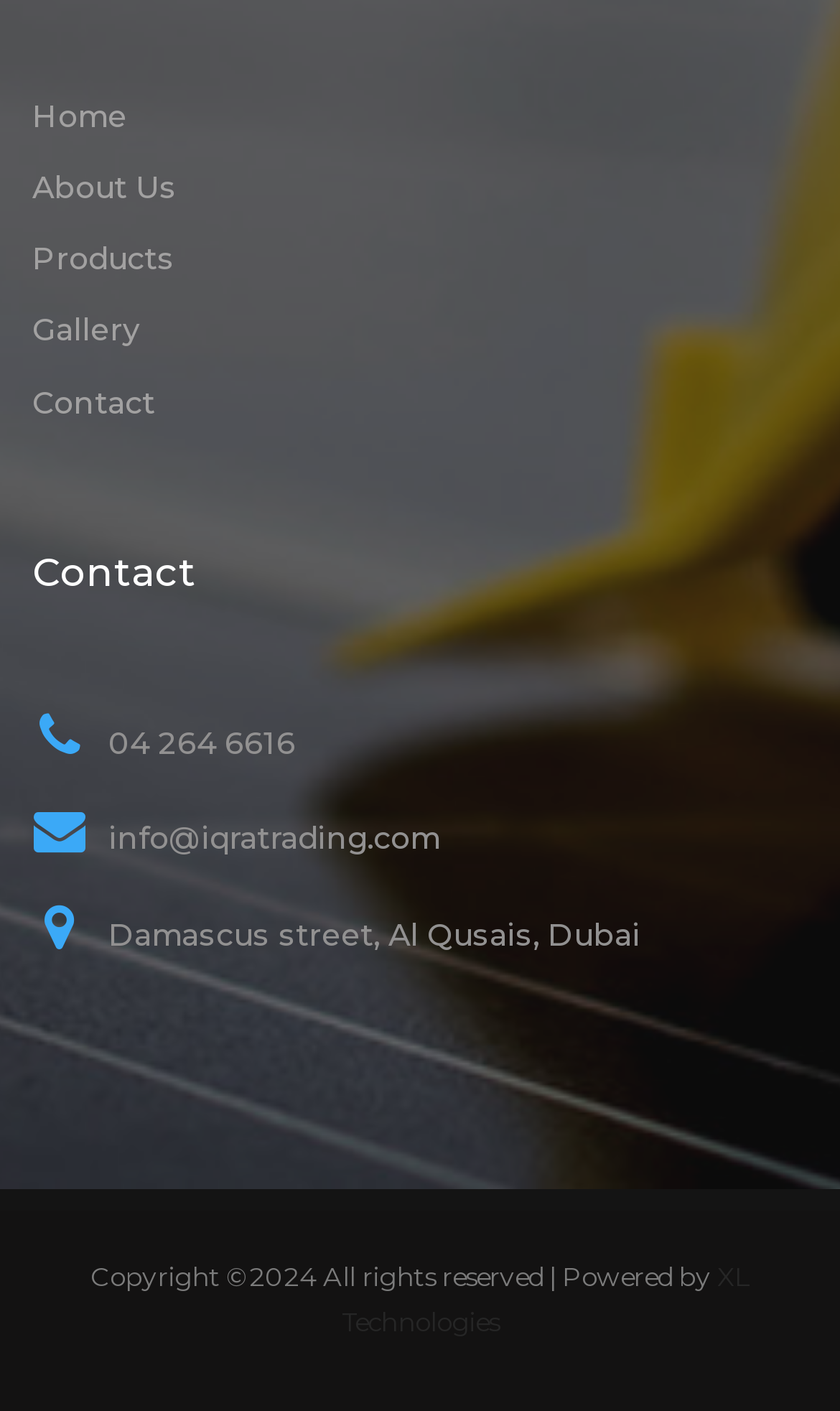Identify the bounding box for the given UI element using the description provided. Coordinates should be in the format (top-left x, top-left y, bottom-right x, bottom-right y) and must be between 0 and 1. Here is the description: XL Technologies

[0.406, 0.893, 0.892, 0.949]